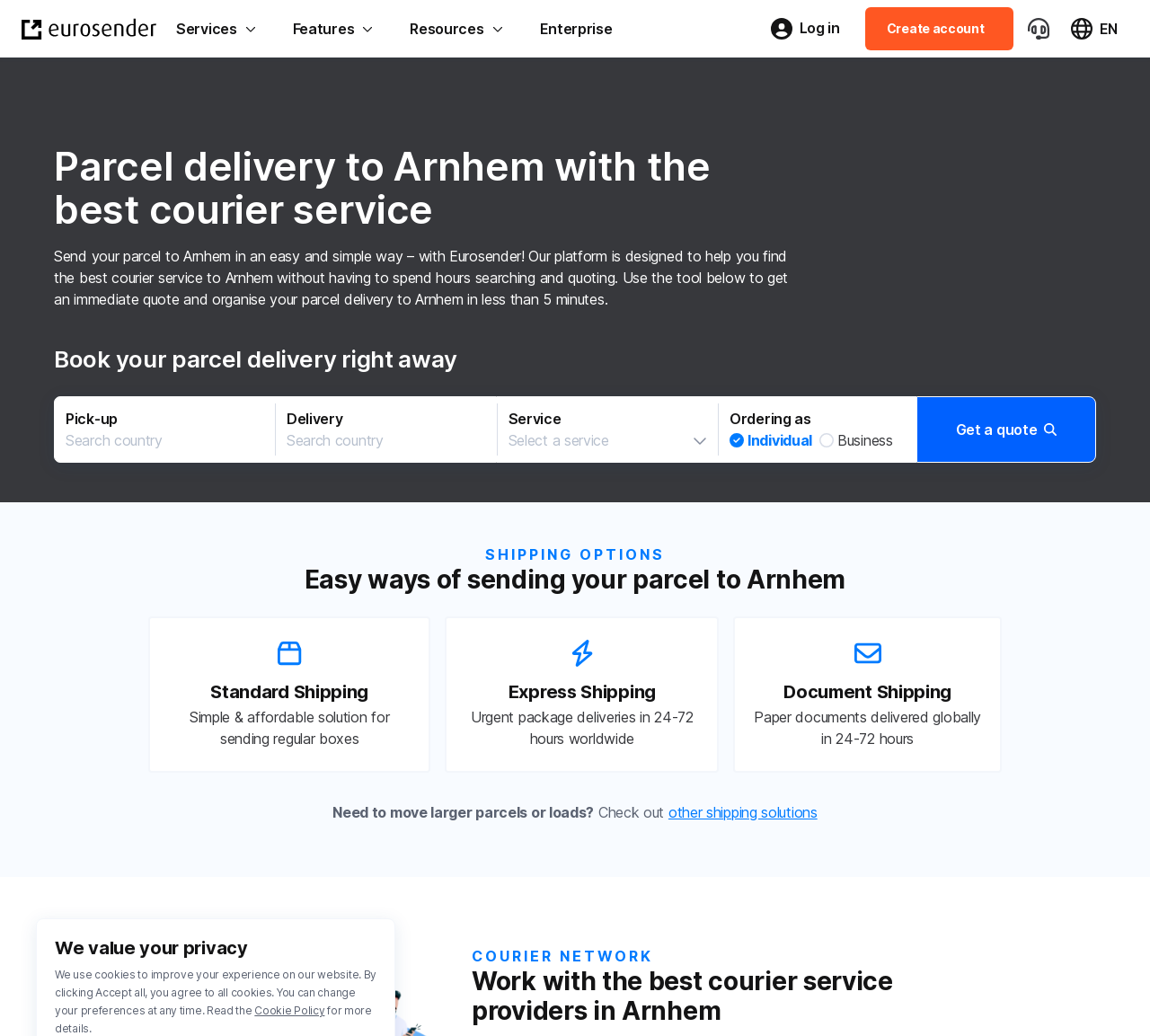Generate the main heading text from the webpage.

Parcel delivery to Arnhem with the best courier service